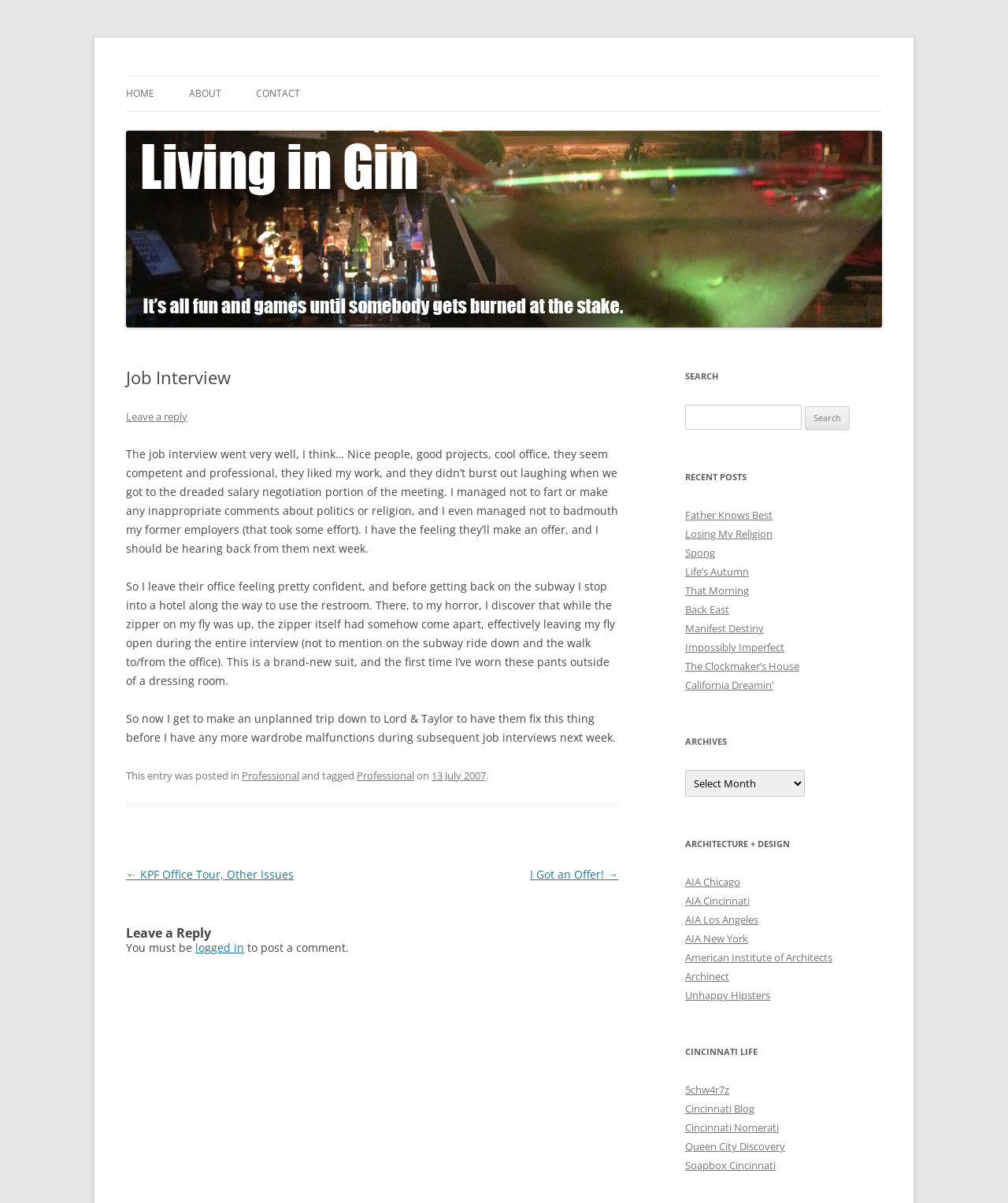Please provide a comprehensive answer to the question below using the information from the image: How many paragraphs are there in the article?

The article section of the webpage contains 3 paragraphs of text, which can be counted by looking at the StaticText elements with paragraph-like text content inside the article section.